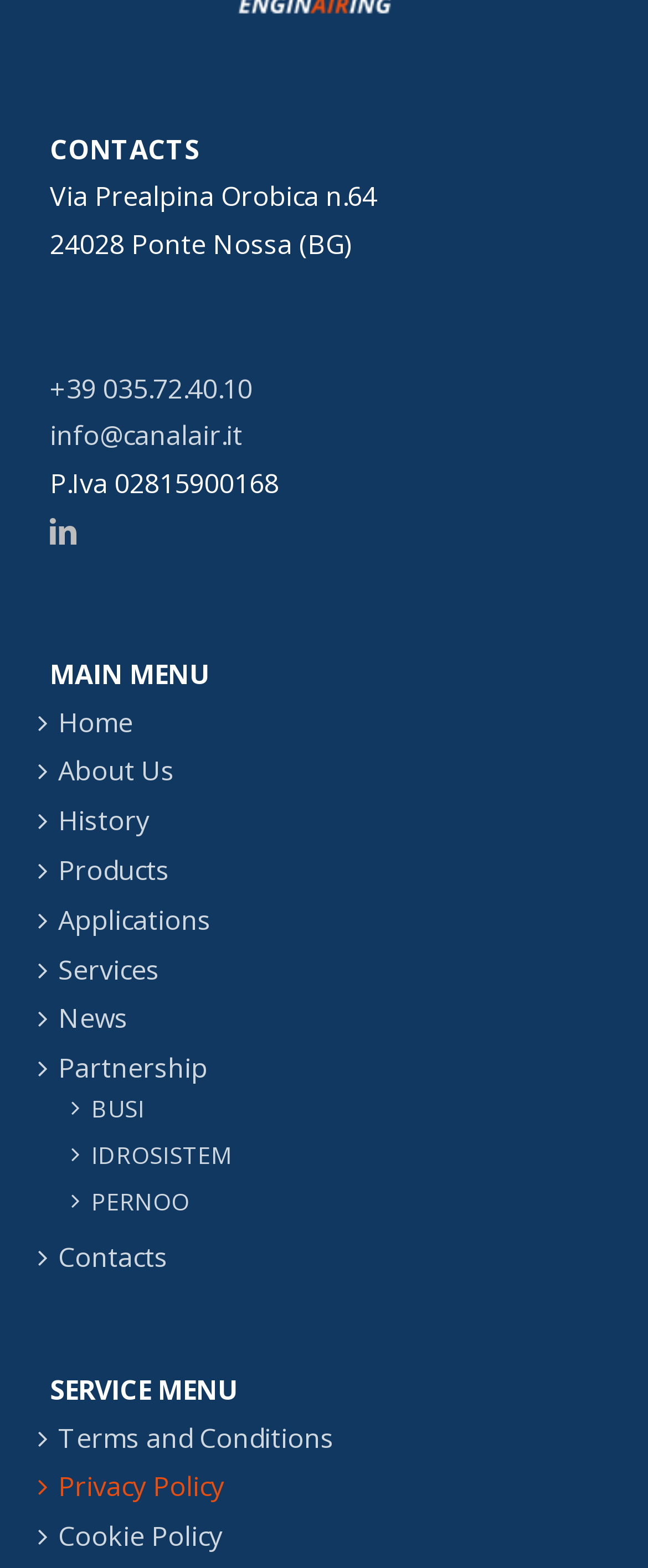Could you highlight the region that needs to be clicked to execute the instruction: "Visit the company's LinkedIn page"?

[0.077, 0.33, 0.118, 0.347]